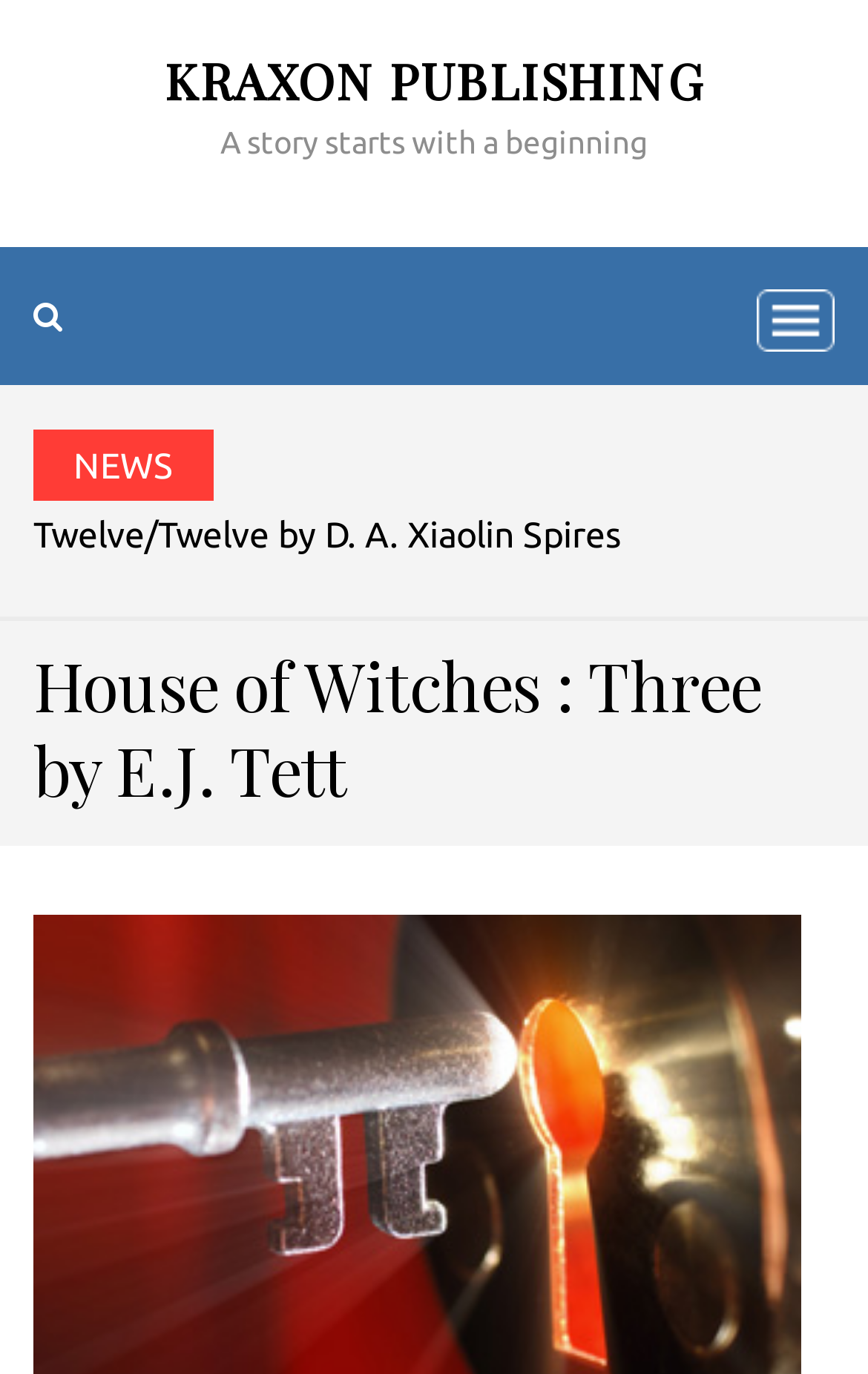How many links are there in the top-left corner?
Please ensure your answer to the question is detailed and covers all necessary aspects.

I examined the bounding box coordinates of the elements and found that there are two links with y1 coordinates around 0.2, indicating that they are located in the top-left corner of the page.